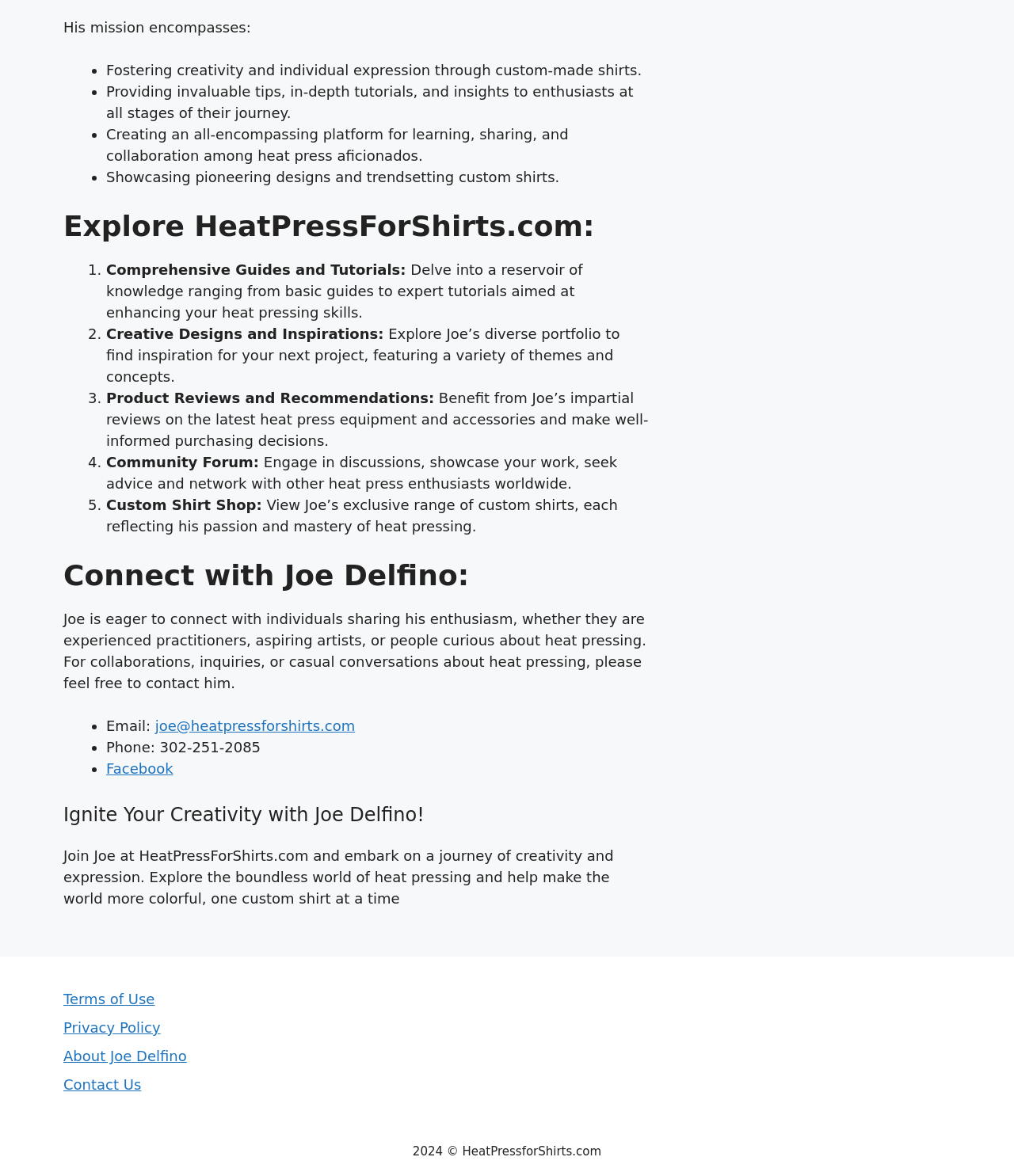What is the copyright year of HeatPressforShirts.com?
Please provide a single word or phrase based on the screenshot.

2024